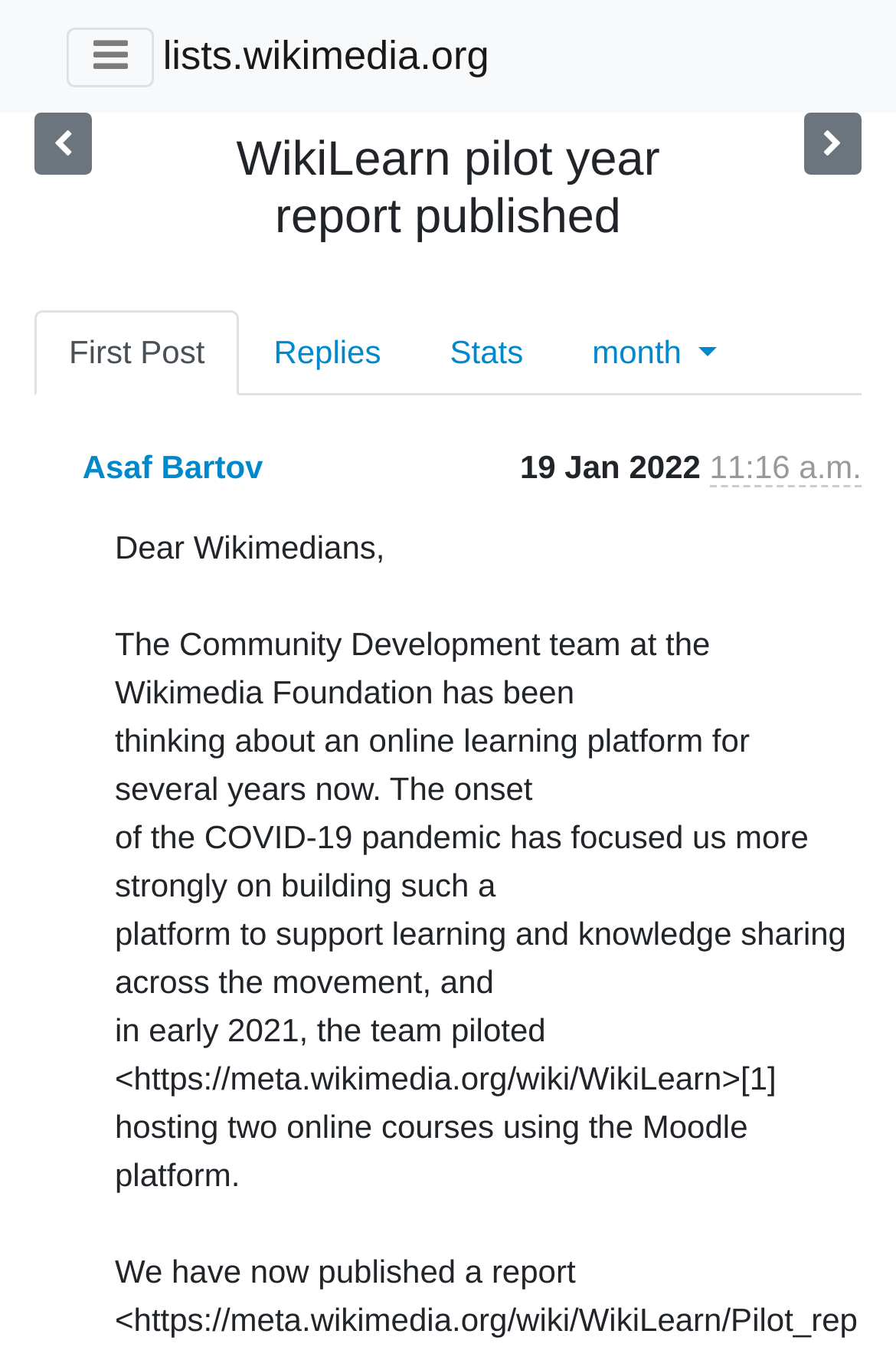Please determine the bounding box coordinates of the element's region to click in order to carry out the following instruction: "Go to the first post". The coordinates should be four float numbers between 0 and 1, i.e., [left, top, right, bottom].

[0.038, 0.231, 0.267, 0.294]